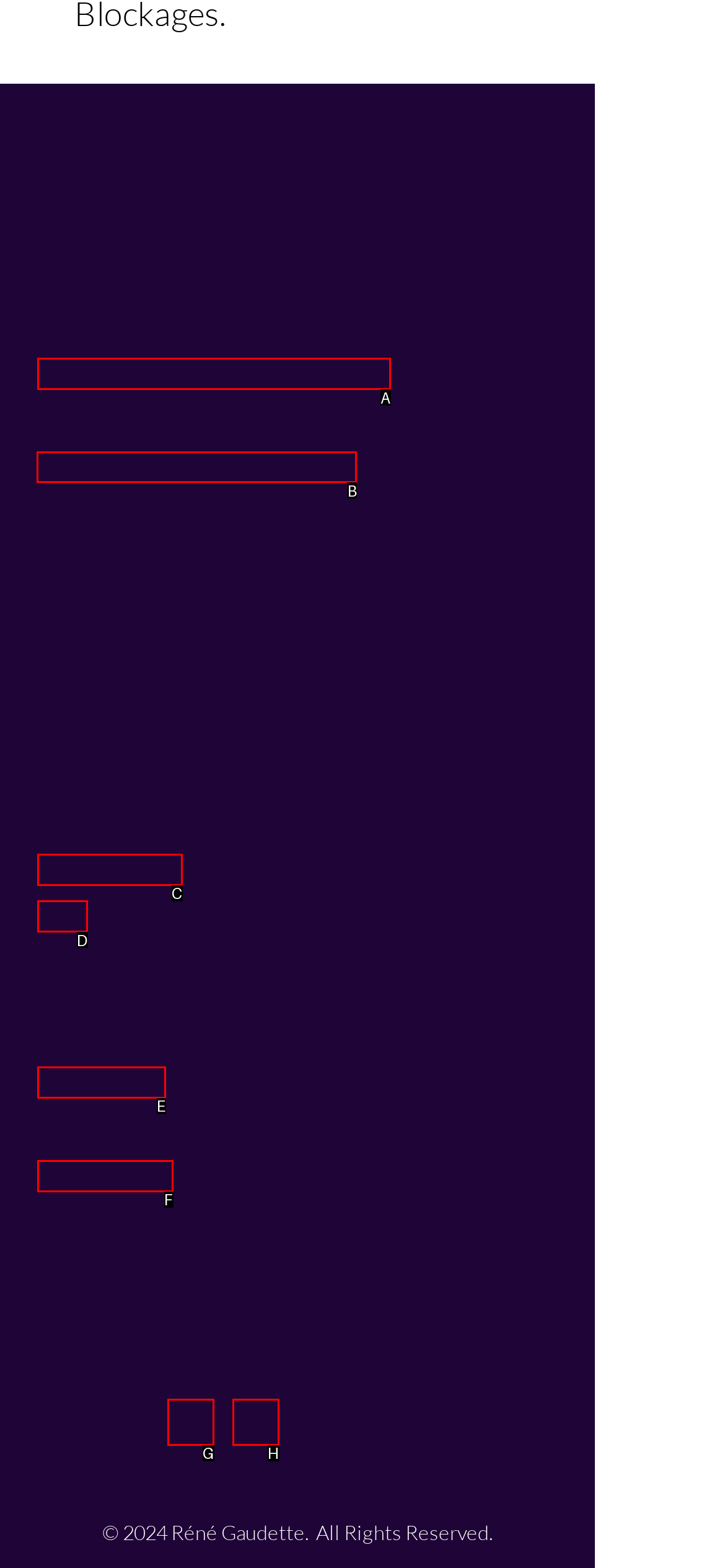Which lettered option should be clicked to perform the following task: Subscribe to the newsletter
Respond with the letter of the appropriate option.

B